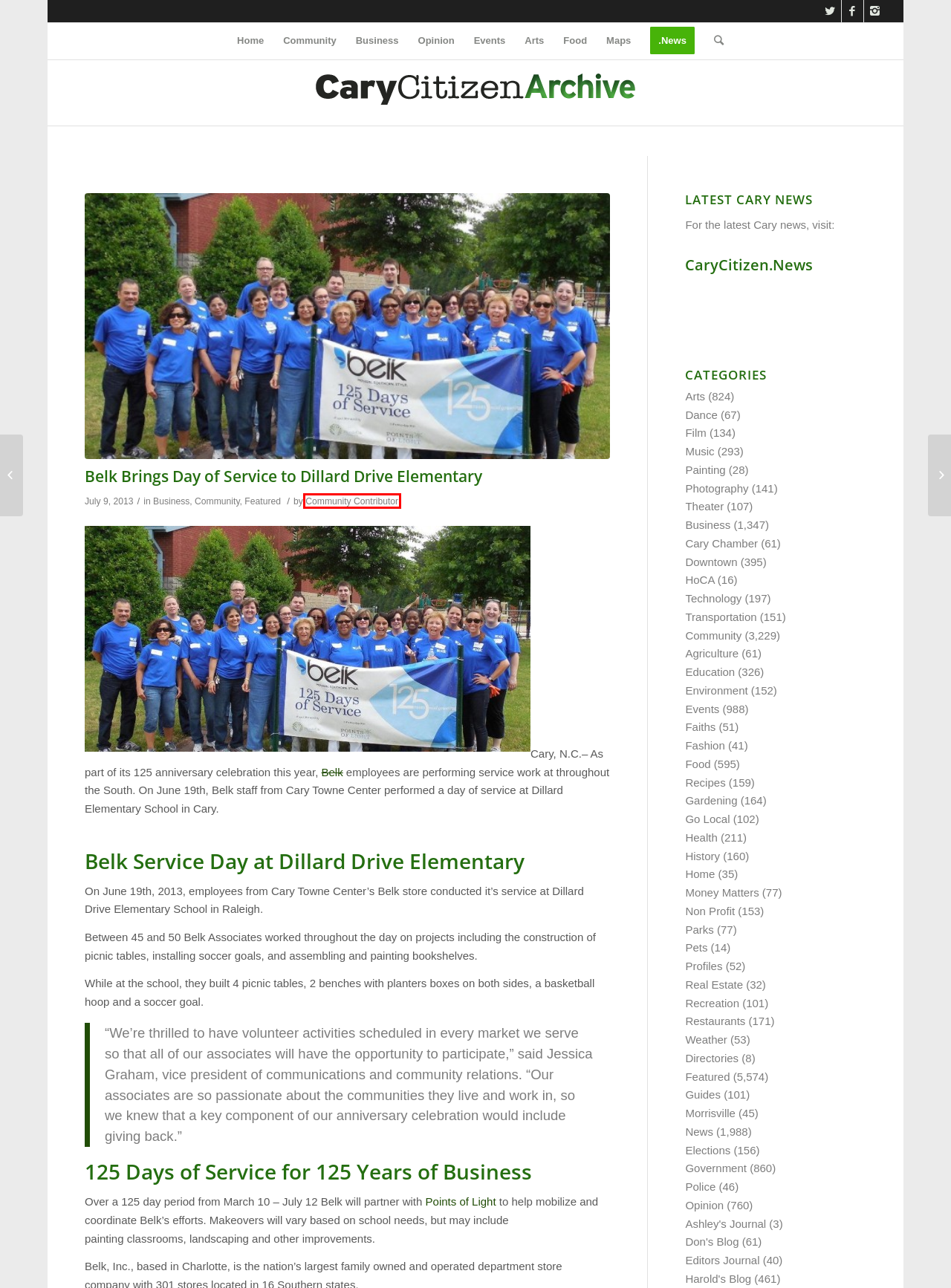Look at the screenshot of a webpage, where a red bounding box highlights an element. Select the best description that matches the new webpage after clicking the highlighted element. Here are the candidates:
A. Faiths – CaryCitizen Archive
B. Community Contributor – CaryCitizen Archive
C. Film – CaryCitizen Archive
D. Profiles – CaryCitizen Archive
E. Community – CaryCitizen Archive
F. CaryCitizen Archive – Cary, North Carolina news, food, community and events
G. Business – CaryCitizen Archive
H. Morrisville – CaryCitizen Archive

B